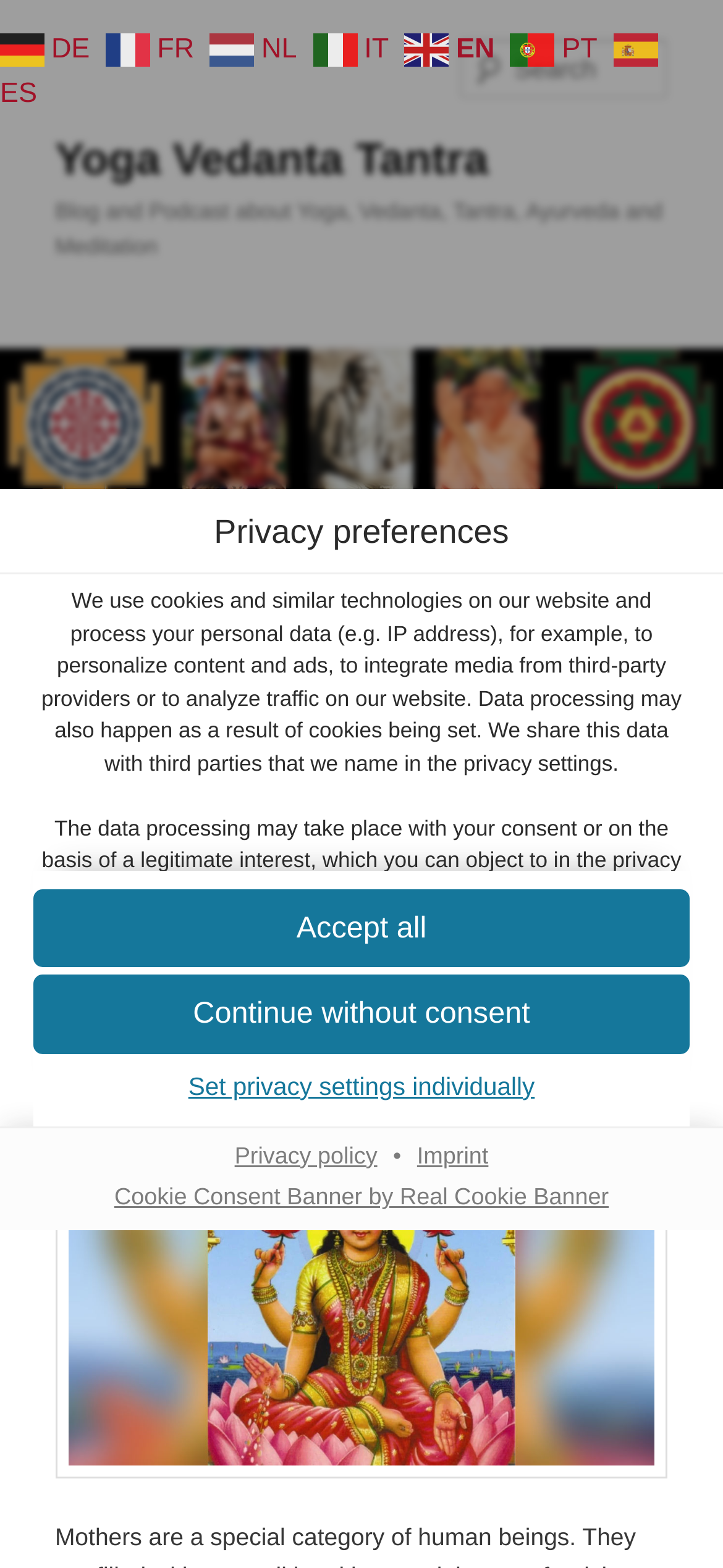Respond to the following question using a concise word or phrase: 
What is the purpose of the cookies and similar technologies?

Personalize content and ads